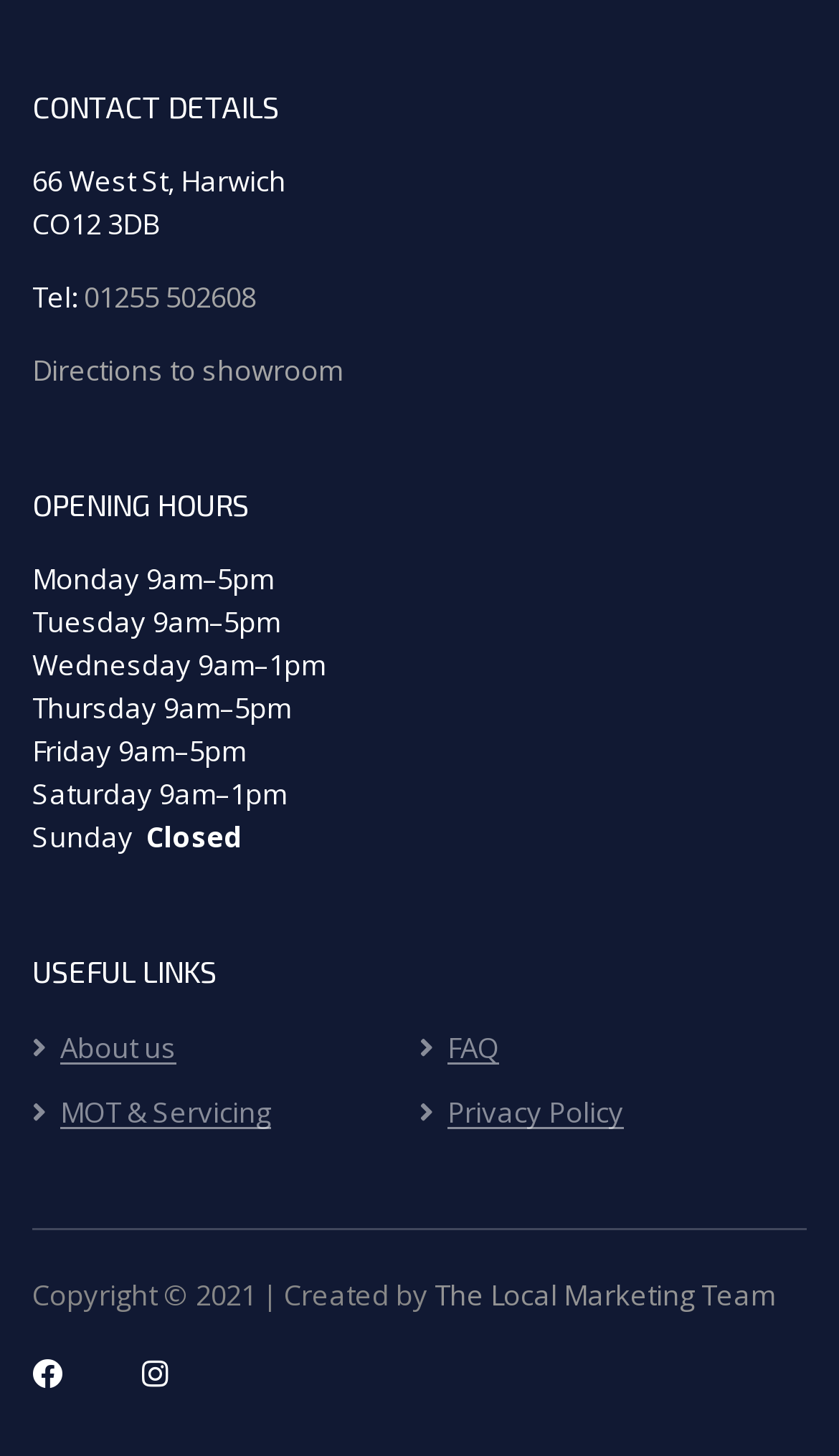Please answer the following question using a single word or phrase: 
What is the address of the showroom?

66 West St, Harwich CO12 3DB